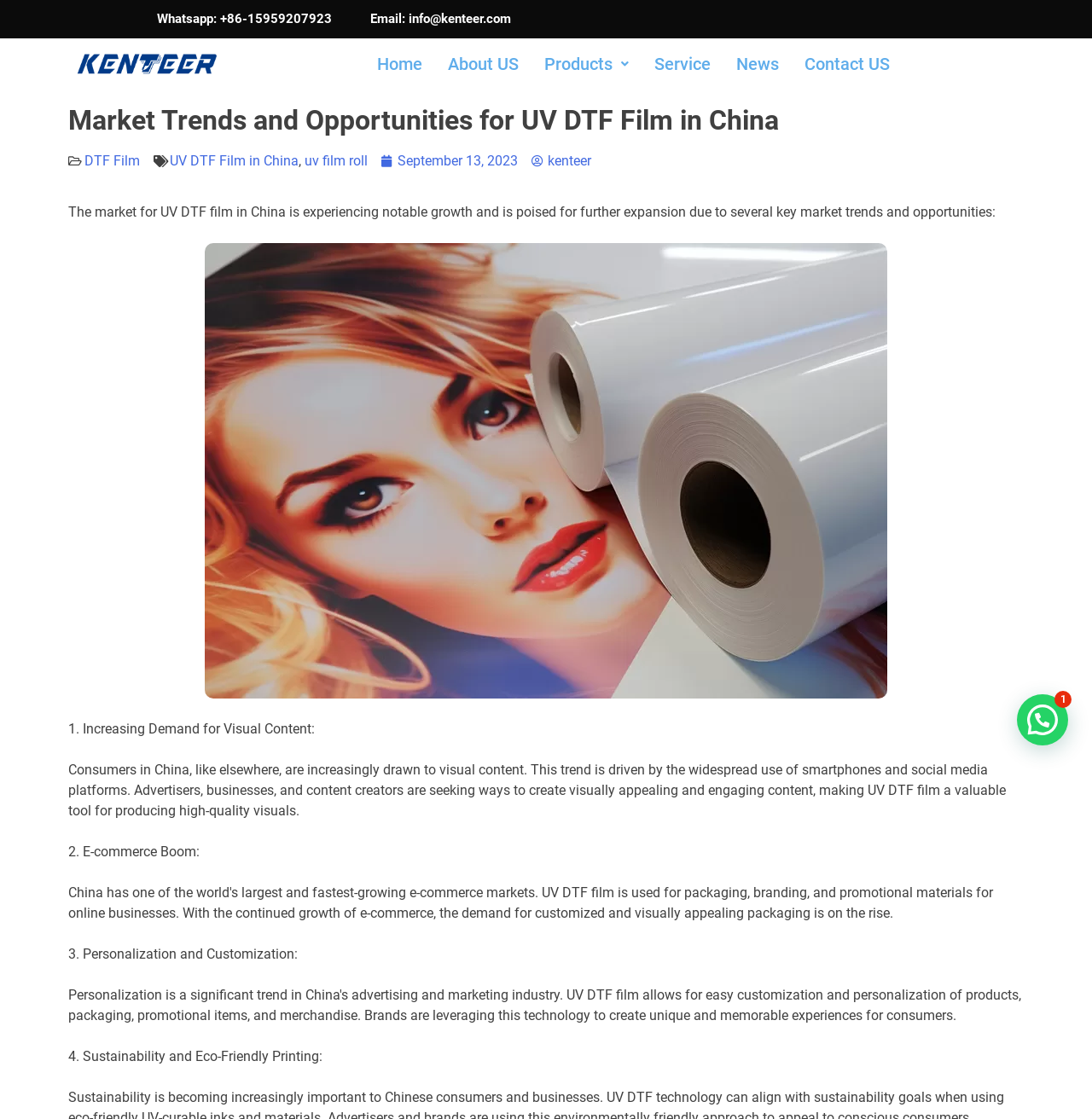Analyze the image and give a detailed response to the question:
What is the date mentioned on the webpage?

The webpage mentions a specific date, September 13, 2023, which is likely related to the publication or update of the content on the webpage.